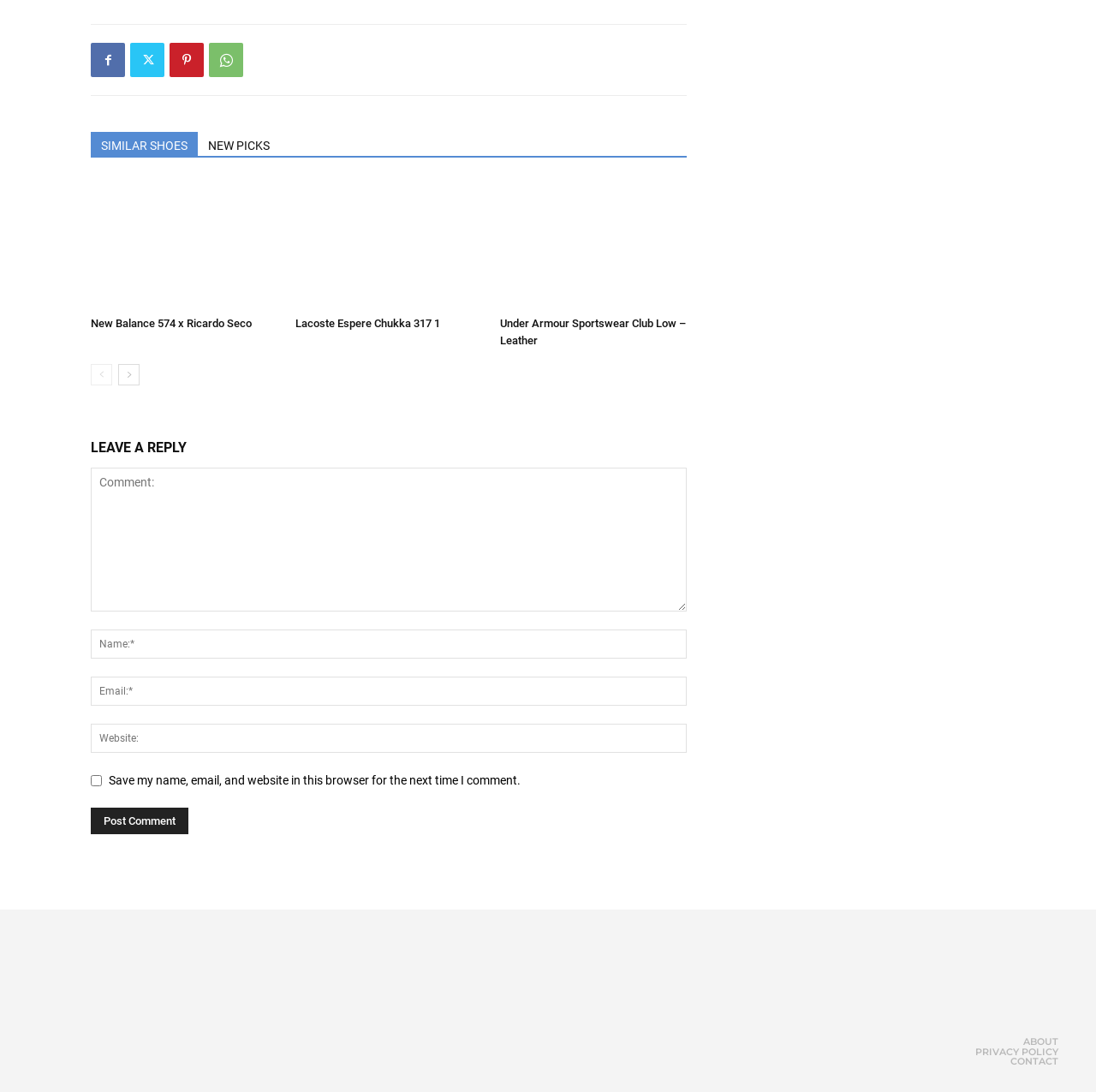From the screenshot, find the bounding box of the UI element matching this description: "aria-label="prev-page"". Supply the bounding box coordinates in the form [left, top, right, bottom], each a float between 0 and 1.

[0.083, 0.333, 0.102, 0.353]